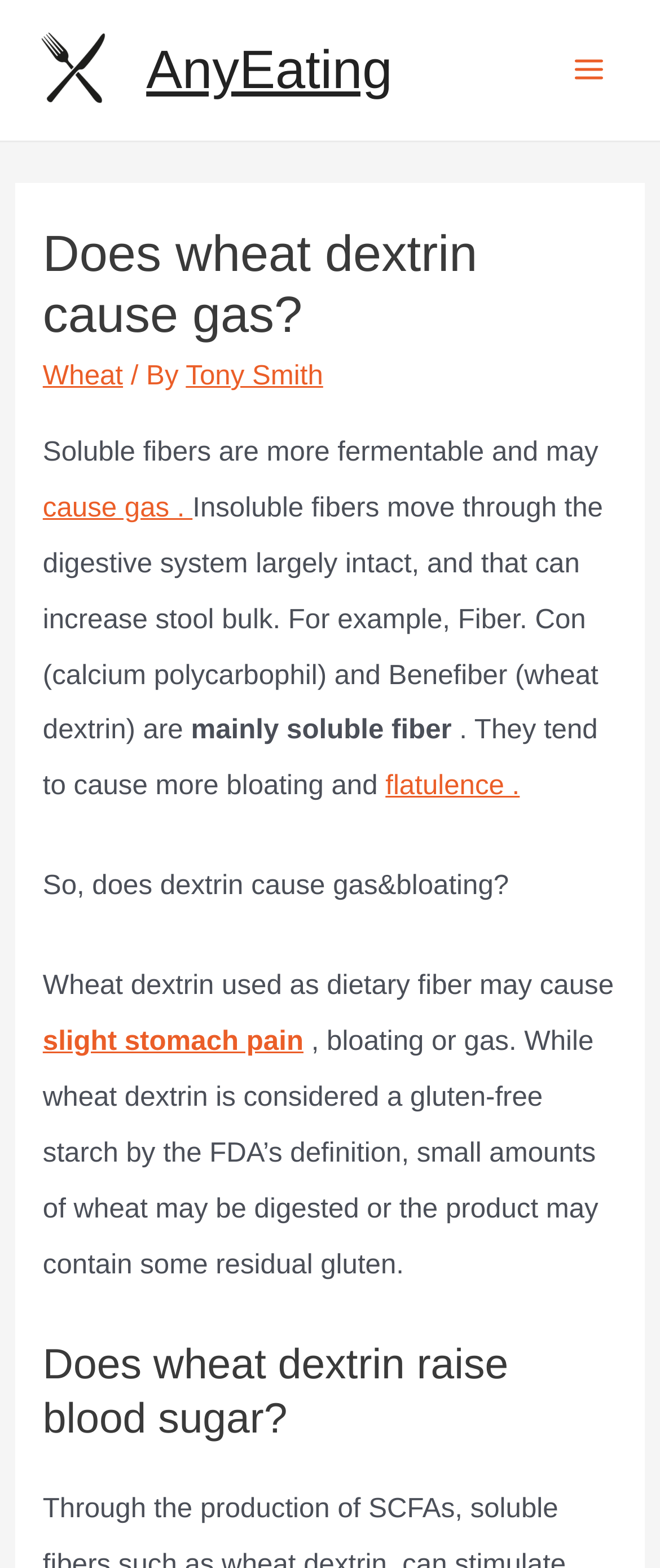Identify the bounding box coordinates of the area that should be clicked in order to complete the given instruction: "Open the 'Main Menu'". The bounding box coordinates should be four float numbers between 0 and 1, i.e., [left, top, right, bottom].

[0.834, 0.021, 0.949, 0.069]